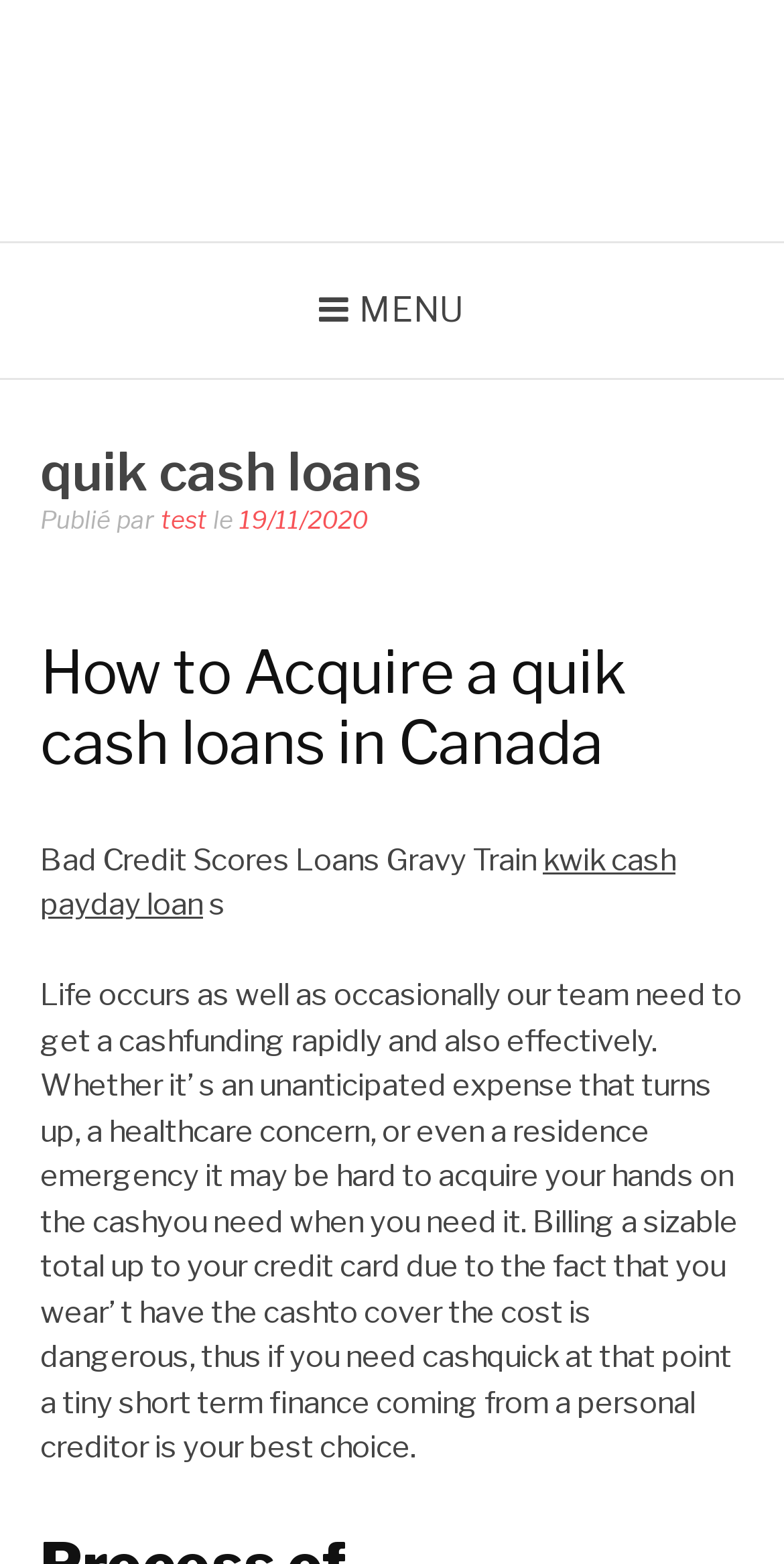What type of emergency is mentioned on the webpage?
Provide a fully detailed and comprehensive answer to the question.

The webpage mentions that life can be unpredictable and sometimes we need to get cash quickly due to unexpected expenses, healthcare concerns, or home emergencies. It highlights the importance of having access to quick cash in such situations.